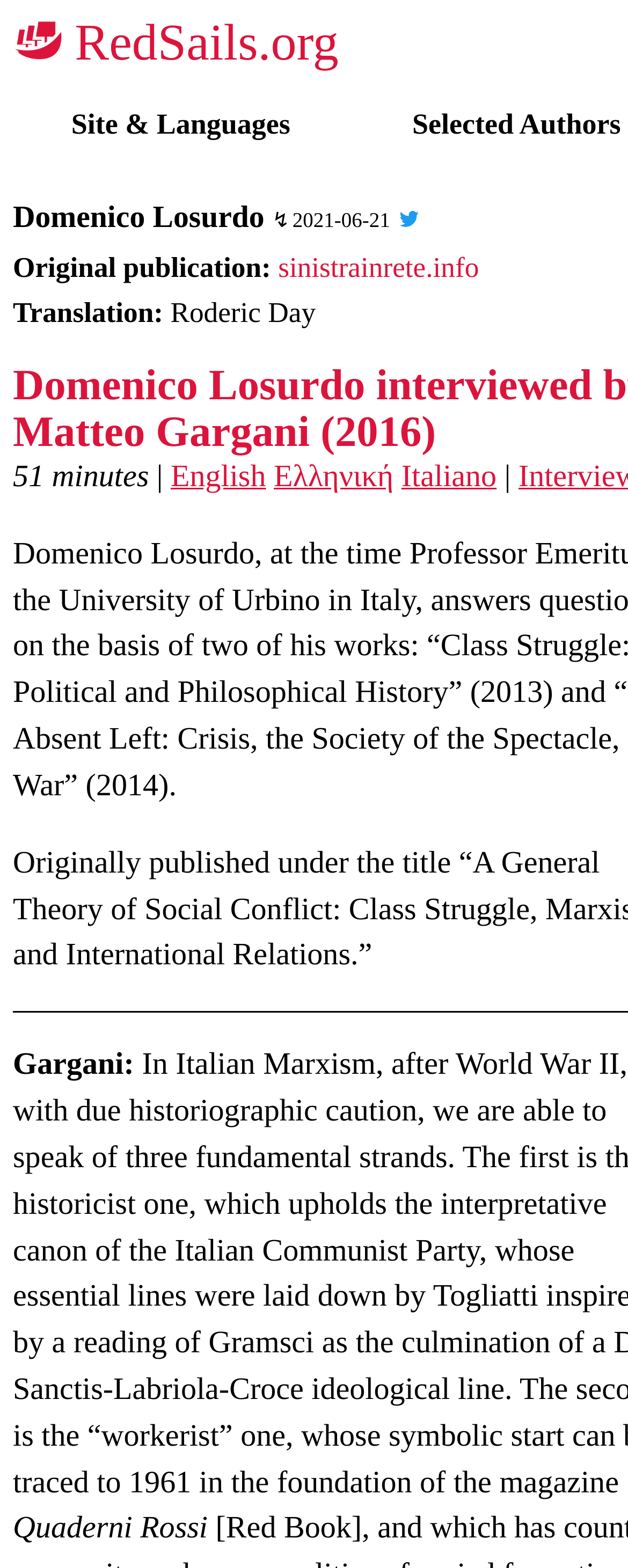Provide a thorough description of this webpage.

The webpage features an interview with Domenico Losurdo, a Professor Emeritus at the University of Urbino in Italy. At the top left of the page, there are three links: "RedSails.org☭", "Site & Languages", and "Selected Authors". The "Selected Authors" link has a dropdown menu with a link to Domenico Losurdo's page, a timestamp "2021-06-21", a Twitter link, and some publication information.

Below the top links, there is a section with the title "Domenico Losurdo interviewed by Matteo Gargani". This section contains the main content of the interview, which is not explicitly described in the accessibility tree. However, there are some hints about the content, such as the duration of the interview, which is 51 minutes.

On the right side of the page, there are language options, including English, Ελληνική, and Italiano. At the bottom left of the page, there is a question from the interviewer, Matteo Gargani, and another text "Quaderni Rossi" at the very bottom of the page.